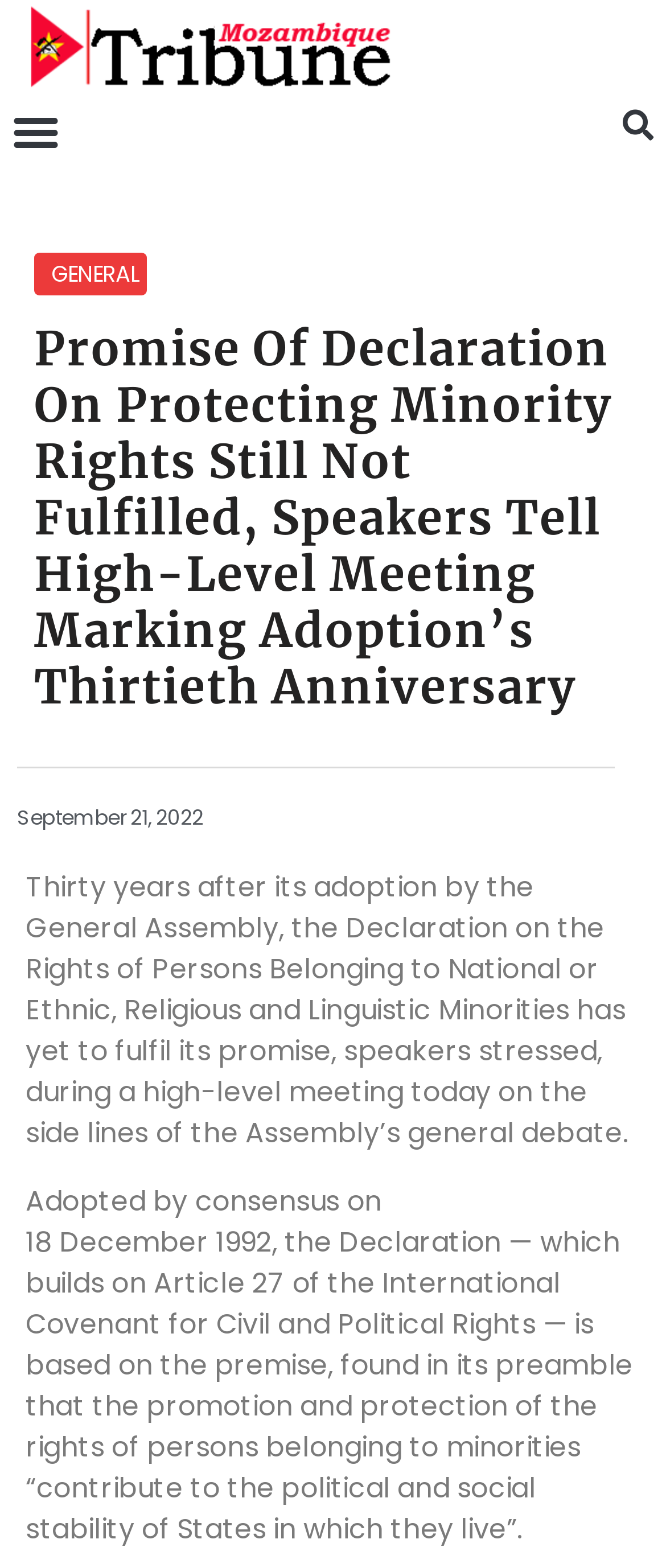What is the purpose of the Declaration?
Kindly give a detailed and elaborate answer to the question.

I found the purpose of the Declaration by reading the StaticText element which mentions that the promotion and protection of the rights of persons belonging to minorities 'contribute to the political and social stability of States in which they live'.